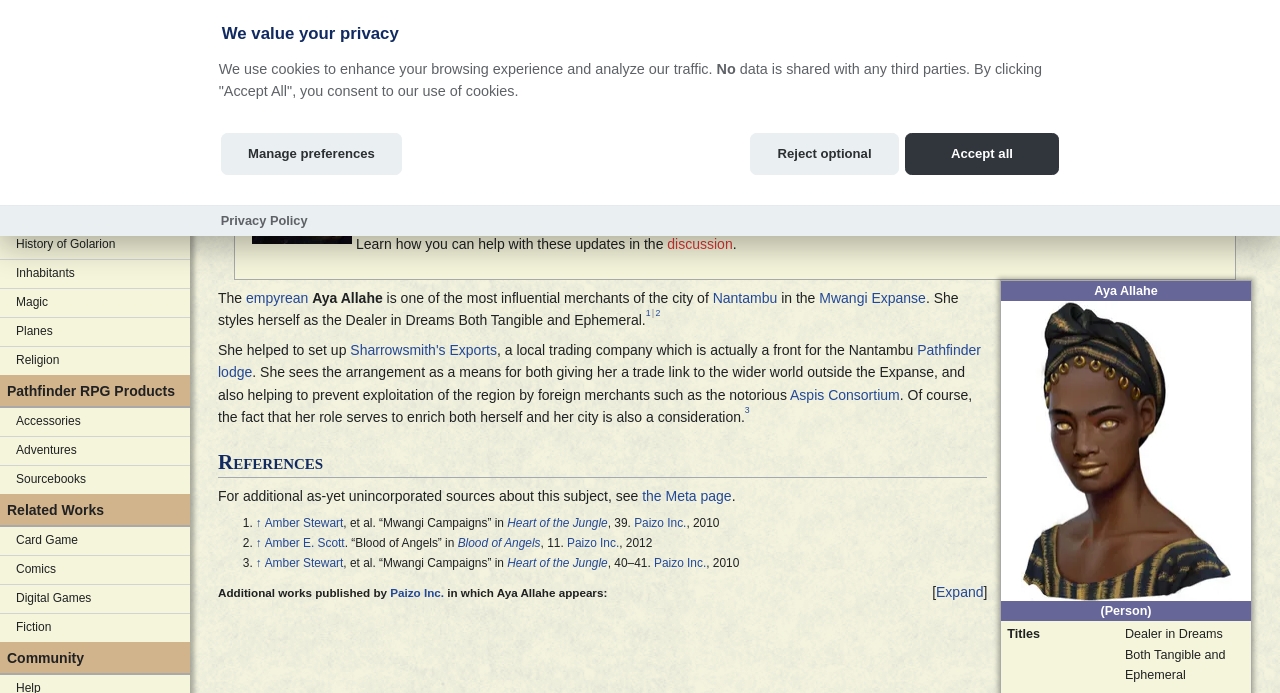Please identify the bounding box coordinates of the element on the webpage that should be clicked to follow this instruction: "Learn more about Aya Allahe". The bounding box coordinates should be given as four float numbers between 0 and 1, formatted as [left, top, right, bottom].

[0.797, 0.435, 0.962, 0.867]